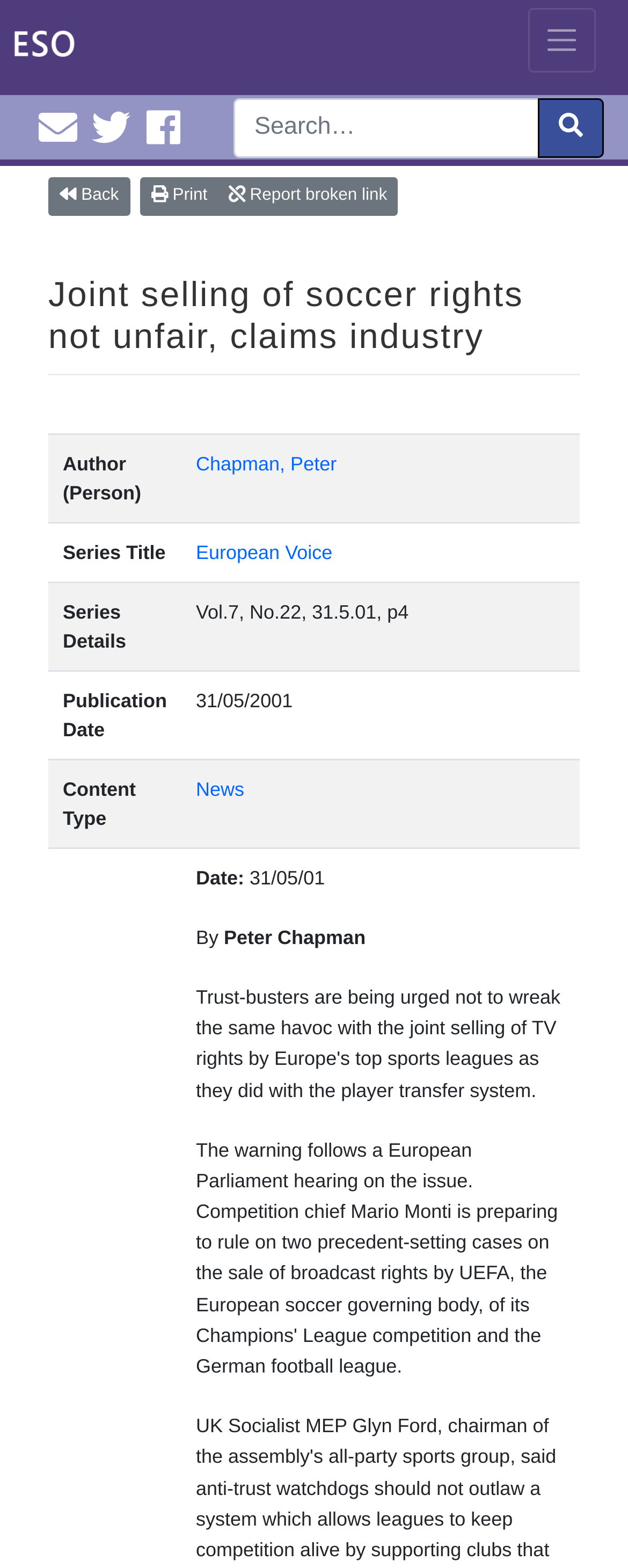Respond with a single word or phrase for the following question: 
What is the series title of the article?

European Voice